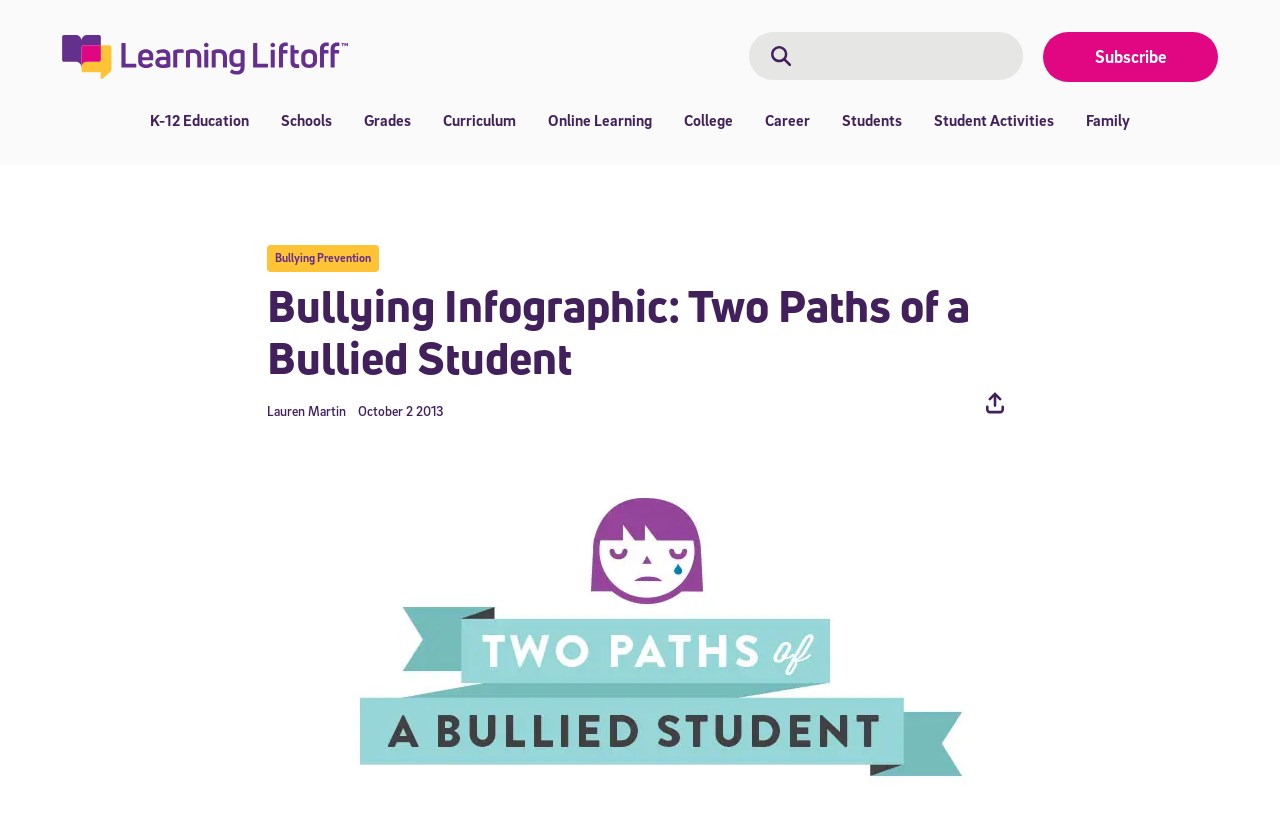Please identify the webpage's heading and generate its text content.

Bullying Infographic: Two Paths of a Bullied Student